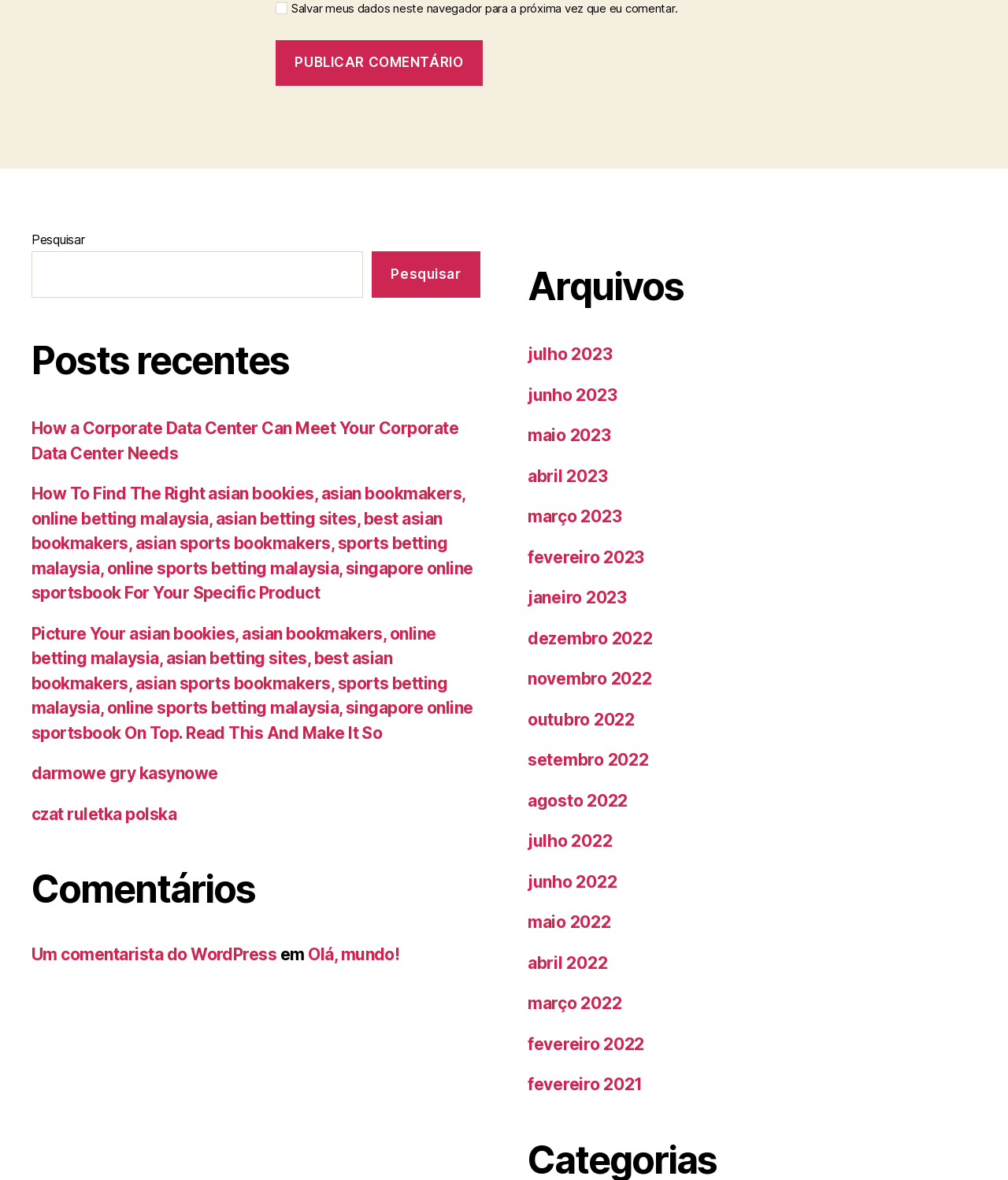Could you locate the bounding box coordinates for the section that should be clicked to accomplish this task: "Click the button to publish a comment".

[0.273, 0.034, 0.479, 0.073]